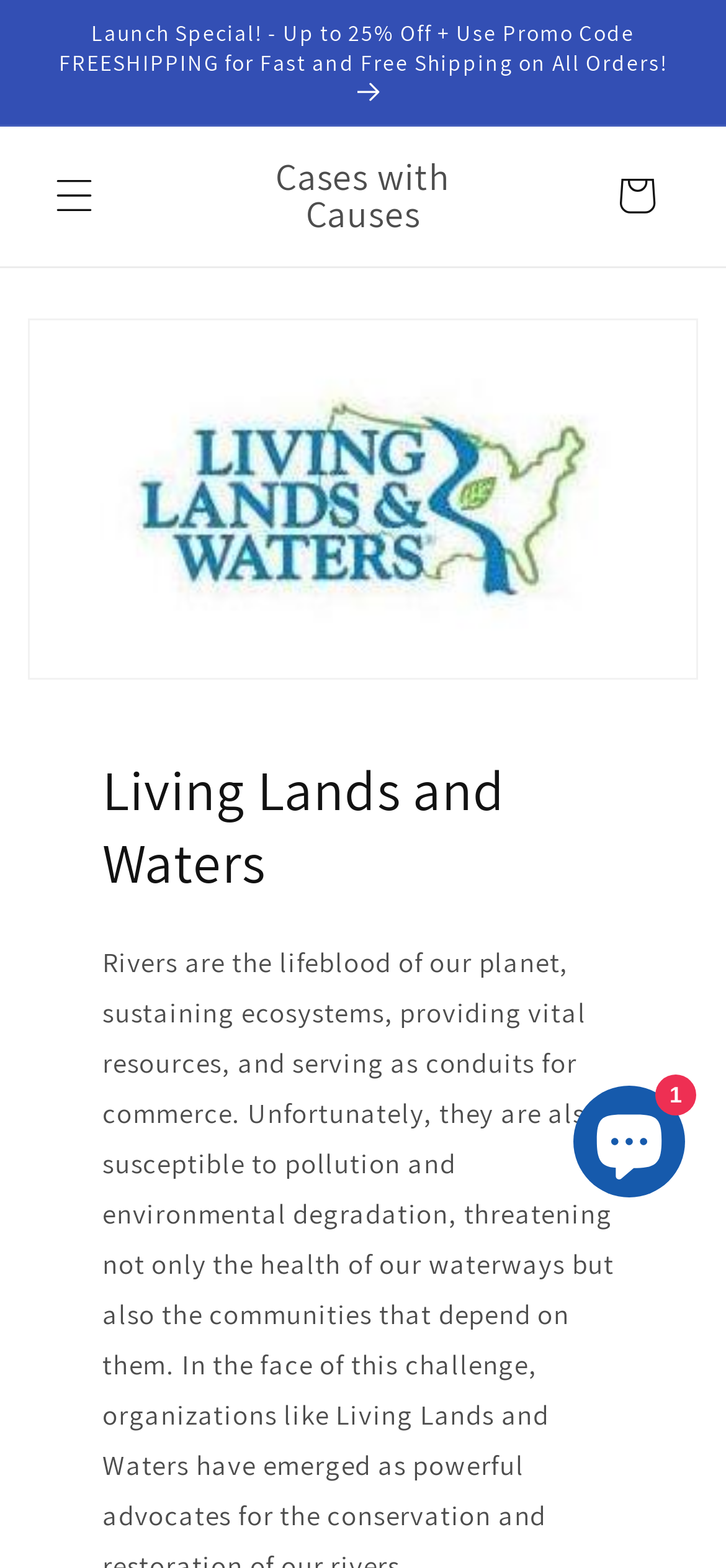What is the name of the organization?
Using the image as a reference, deliver a detailed and thorough answer to the question.

I found the name of the organization by looking at the heading element on the webpage, which is 'Living Lands and Waters'. This heading is located at the top of the page, indicating that it is the title of the organization.